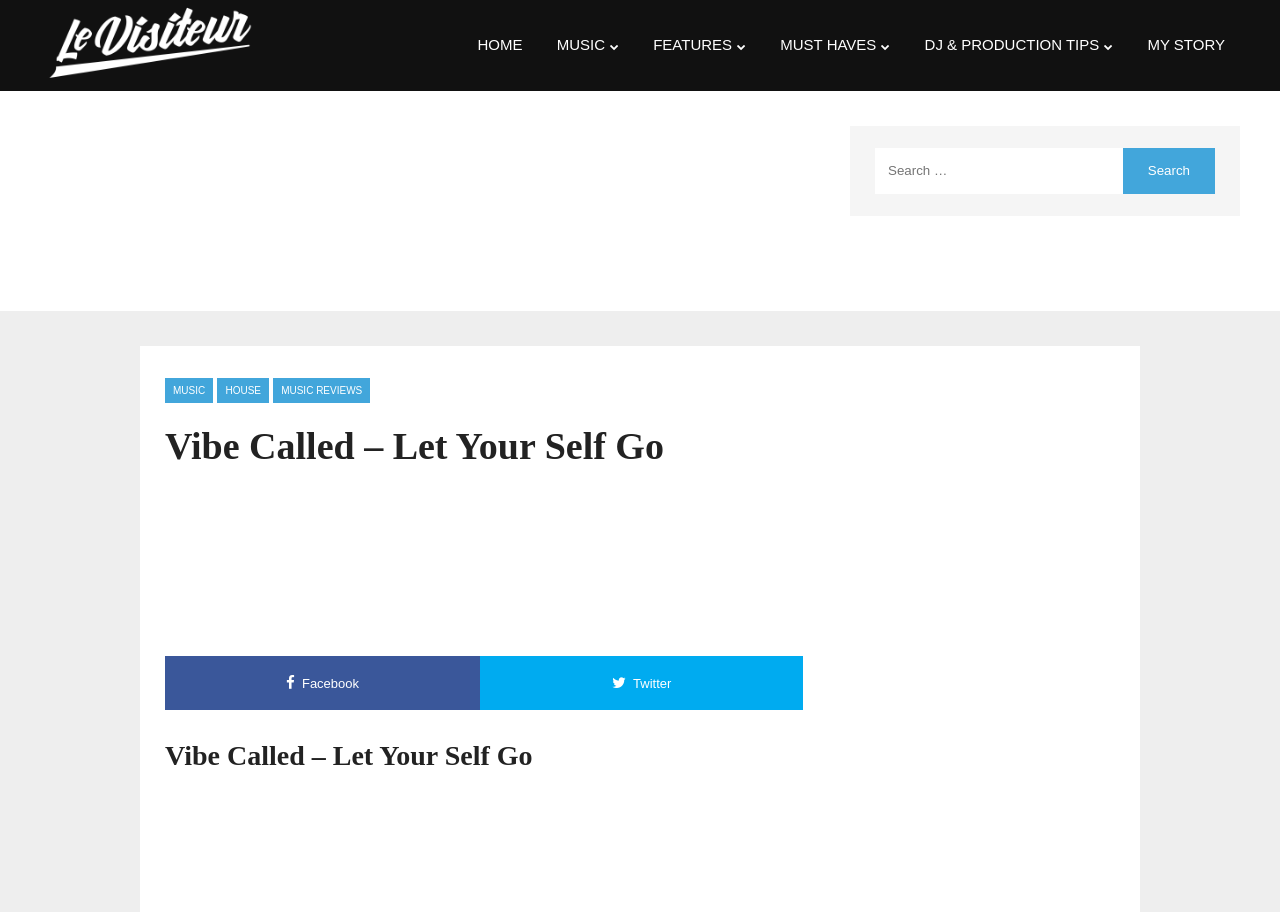Given the content of the image, can you provide a detailed answer to the question?
What type of music is 'Let Your Self Go'?

Based on the webpage content, 'Let Your Self Go' is a music release, and the genre is house music, which is a subcategory of electronic dance music.